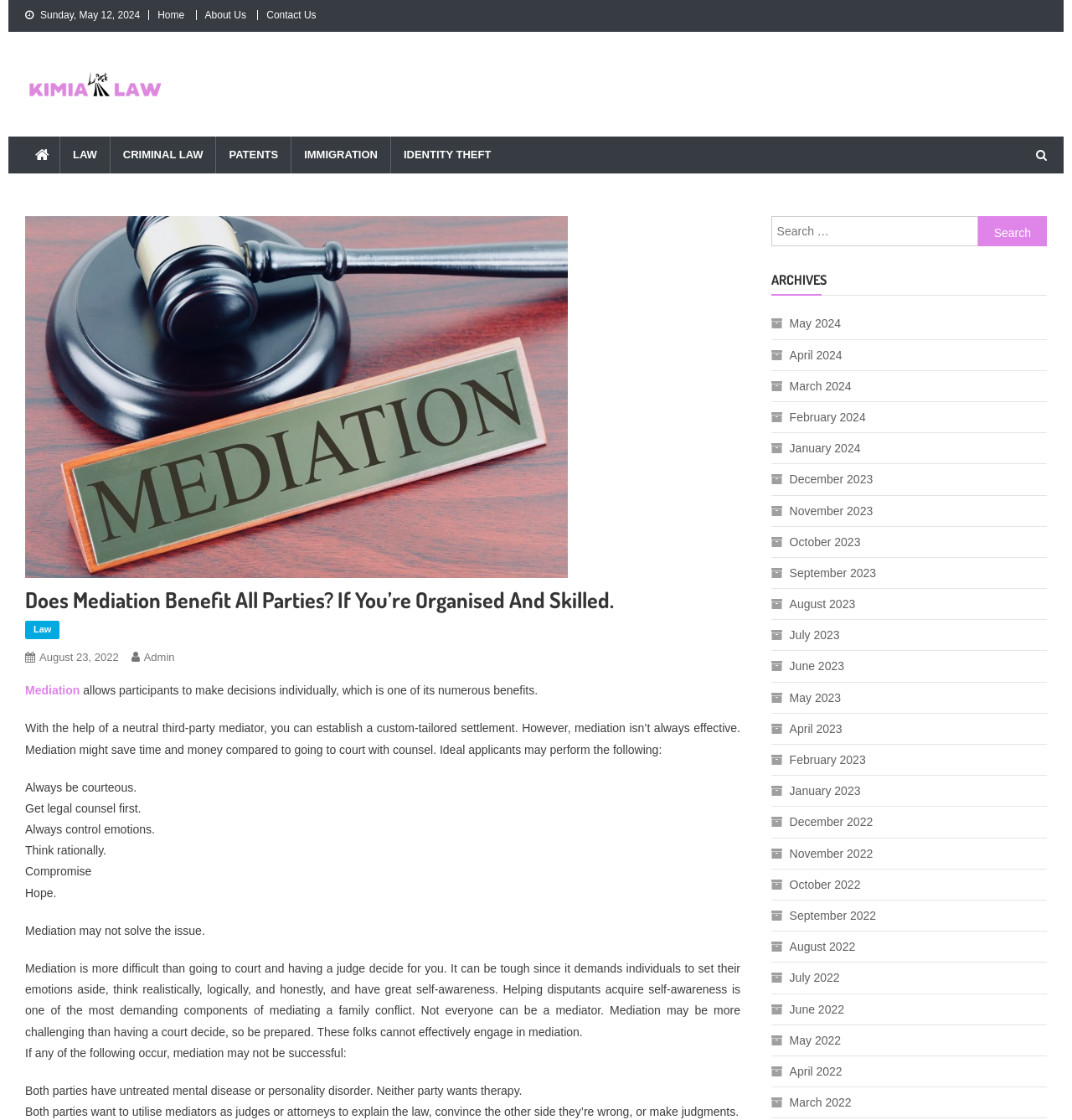Identify and provide the bounding box for the element described by: "April 2021".

None